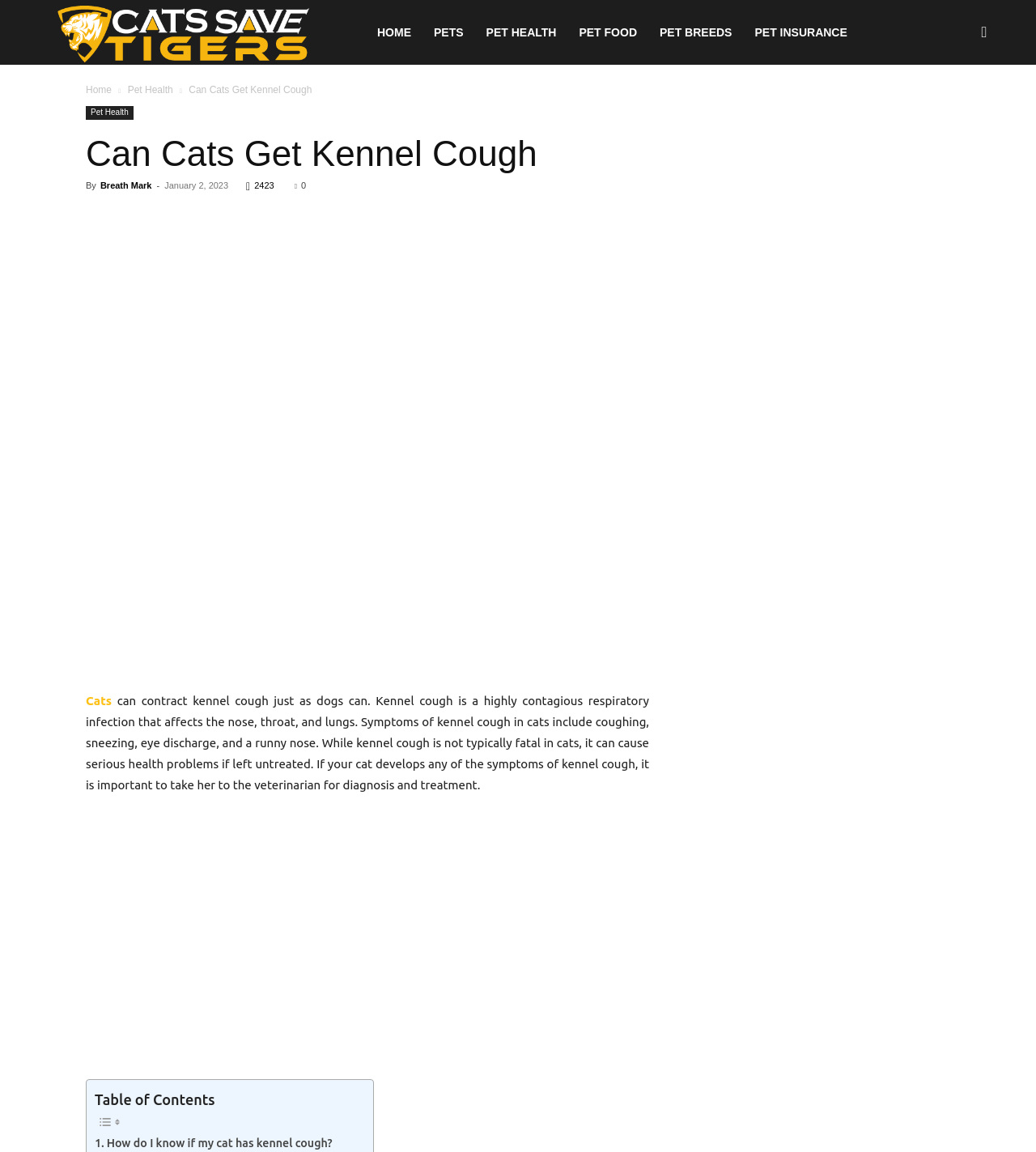For the following element description, predict the bounding box coordinates in the format (top-left x, top-left y, bottom-right x, bottom-right y). All values should be floating point numbers between 0 and 1. Description: Home

[0.083, 0.129, 0.108, 0.139]